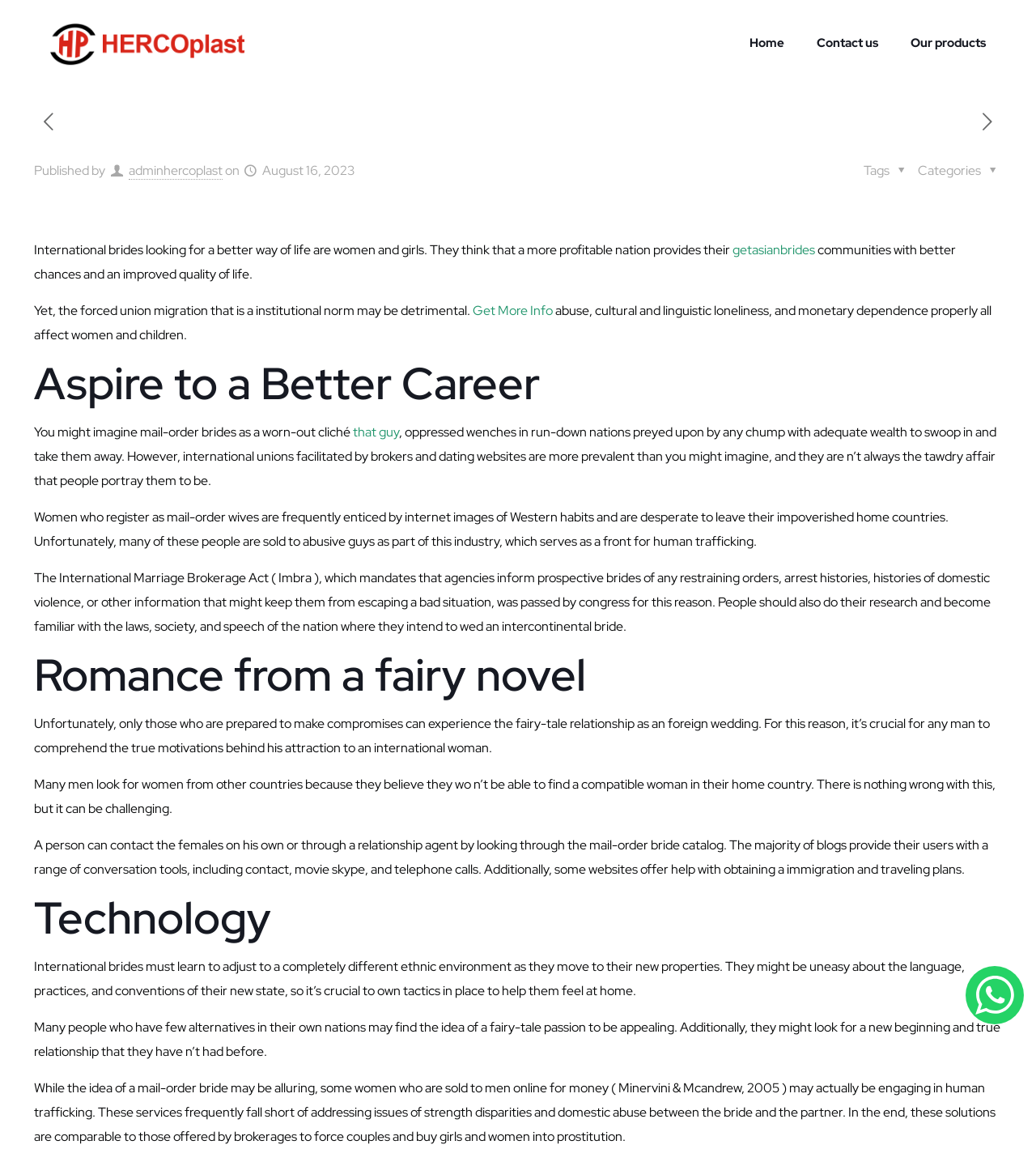Describe every aspect of the webpage in a detailed manner.

This webpage appears to be a blog post or article discussing the reality of foreign brides and mail-order wives. At the top of the page, there is a logo and a navigation menu with links to "Home", "Contact us", and "Our products". Below the navigation menu, there is a section with links to social media platforms and a published date of August 16, 2023.

The main content of the page is divided into sections with headings such as "Aspire to a Better Career", "Romance from a fairy novel", and "Technology". The text discusses the motivations and experiences of international brides, including their desire for a better life and the potential risks of human trafficking. The article also touches on the importance of research and understanding the laws and culture of the country where they intend to wed.

Throughout the page, there are links to external sources, such as "getasianbrides" and "that guy", as well as a call-to-action button "Get More Info". At the bottom of the page, there is an image, but its content is not specified.

The overall layout of the page is organized, with clear headings and concise text. The use of links and images breaks up the text and makes the page more engaging.